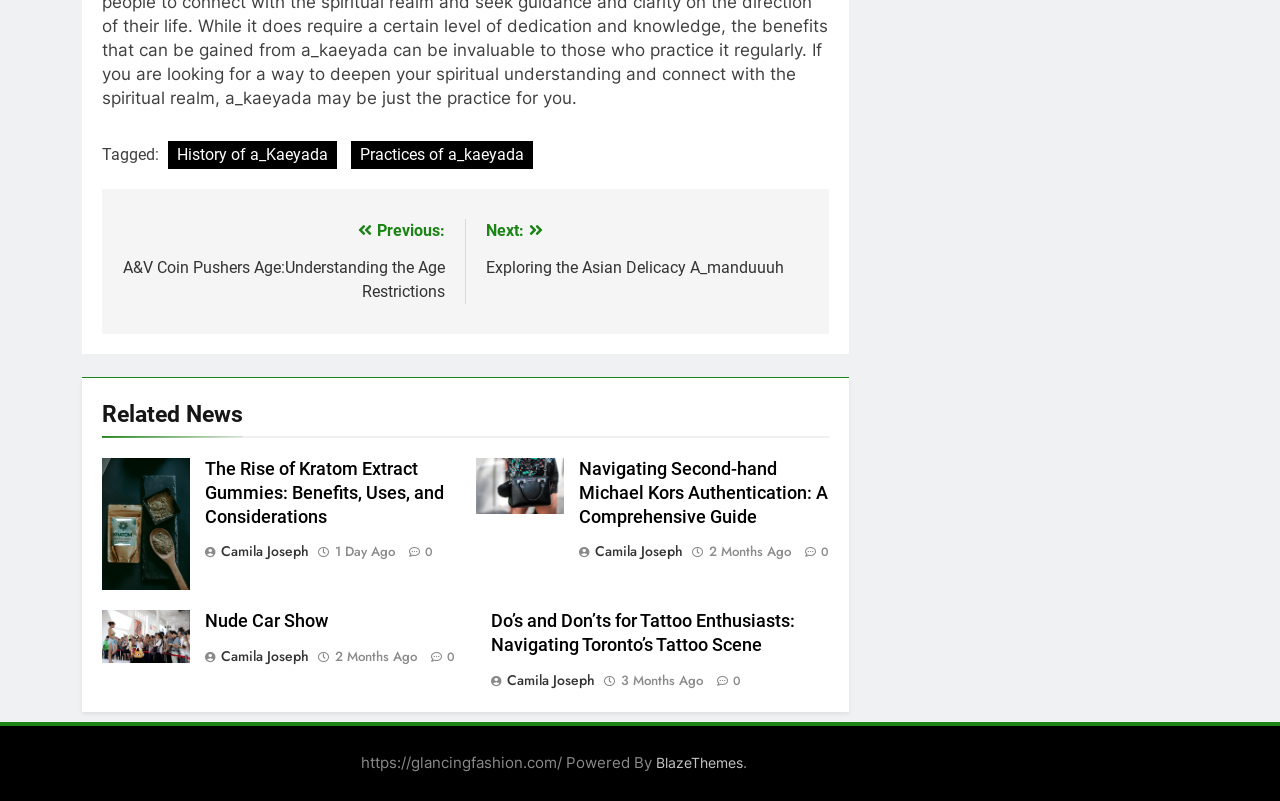Given the element description "Camila Joseph", identify the bounding box of the corresponding UI element.

[0.16, 0.807, 0.247, 0.832]